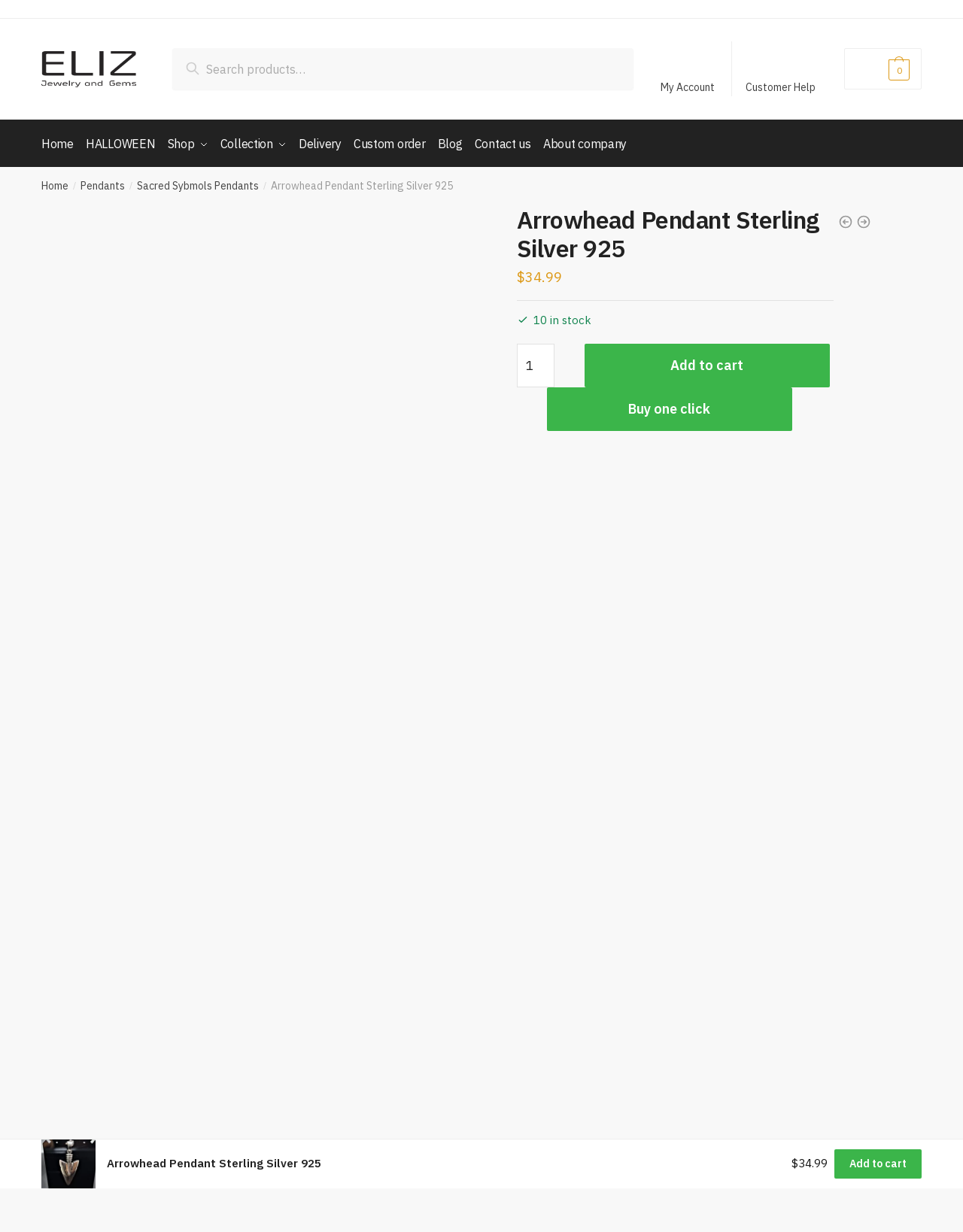Refer to the image and provide a thorough answer to this question:
What is the text above the search box?

I found the text above the search box by looking at the search section, where it is listed as 'Search for:'.